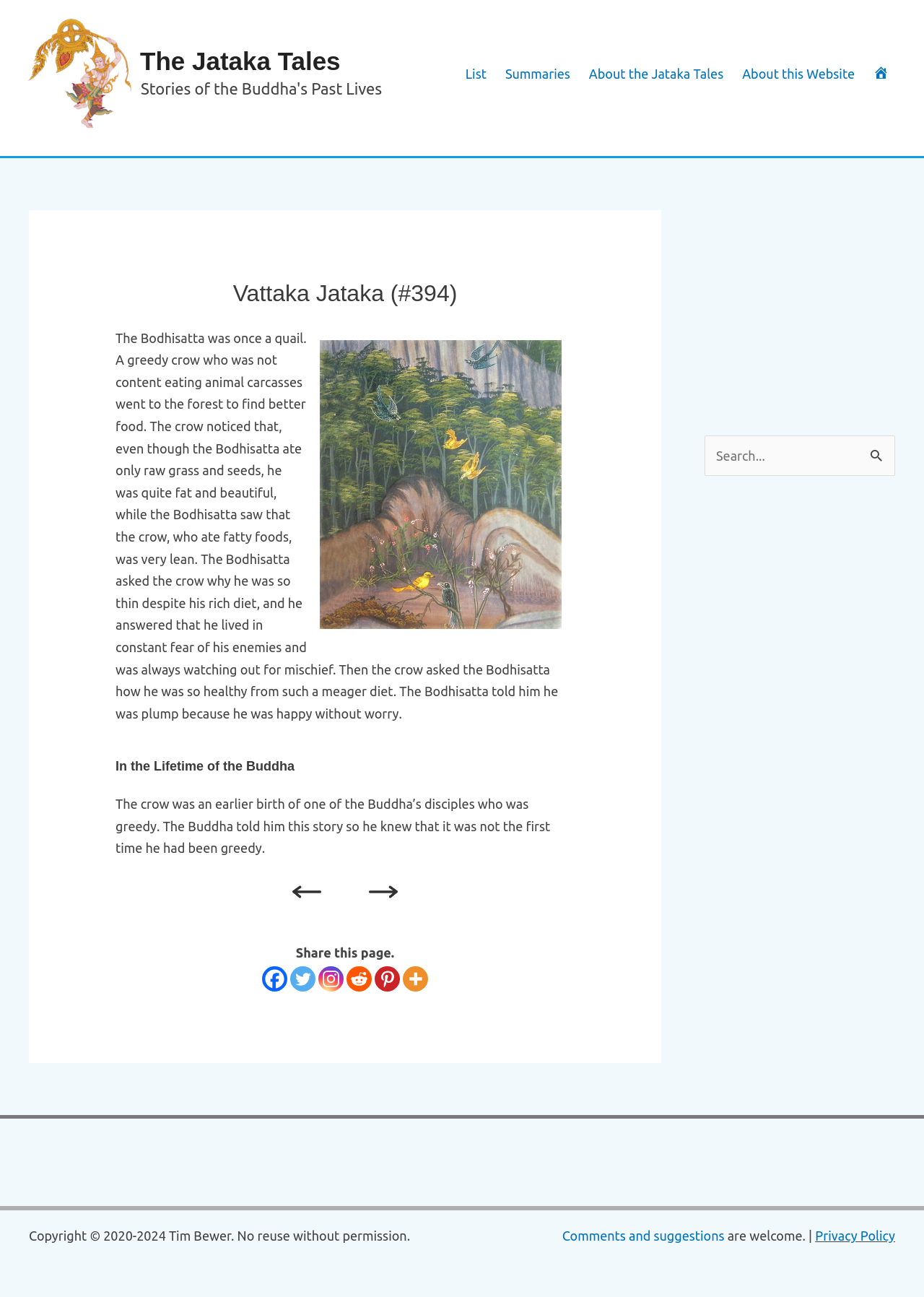What is the name of the Jataka tale on this webpage? Examine the screenshot and reply using just one word or a brief phrase.

Vattaka Jataka